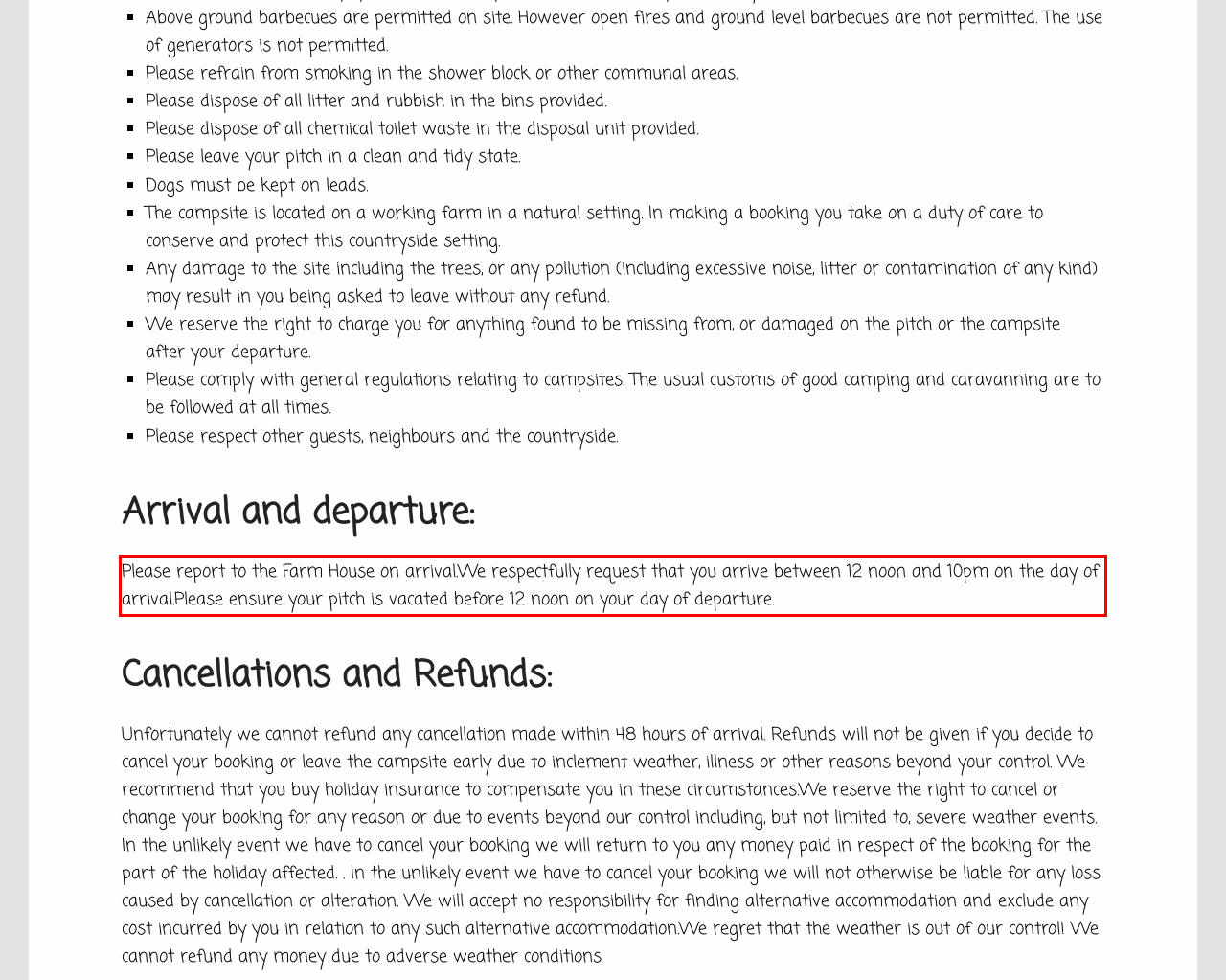Analyze the webpage screenshot and use OCR to recognize the text content in the red bounding box.

Please report to the Farm House on arrival.We respectfully request that you arrive between 12 noon and 10pm on the day of arrival.Please ensure your pitch is vacated before 12 noon on your day of departure.